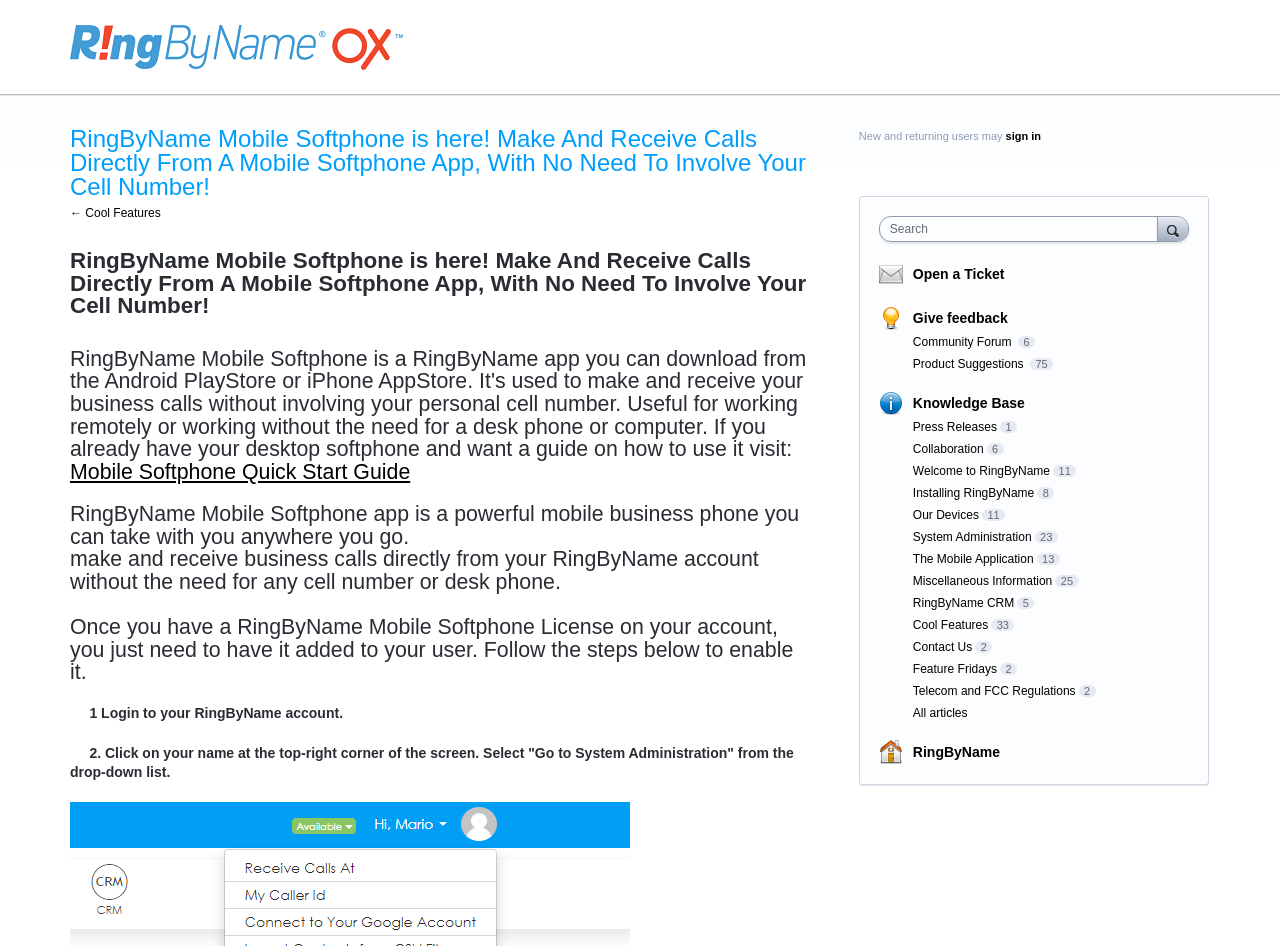What is the 'Open a Ticket' feature used for?
Using the image, give a concise answer in the form of a single word or short phrase.

Opening a ticket